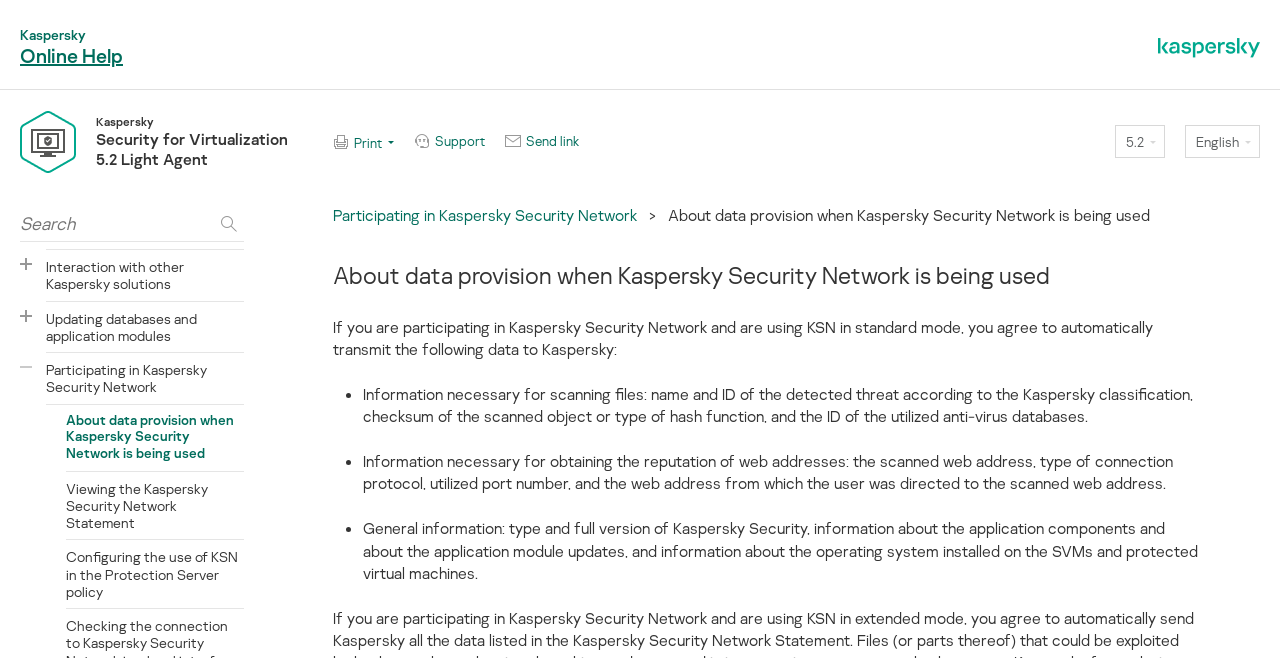Indicate the bounding box coordinates of the clickable region to achieve the following instruction: "View Application Startup Control."

[0.036, 0.015, 0.191, 0.067]